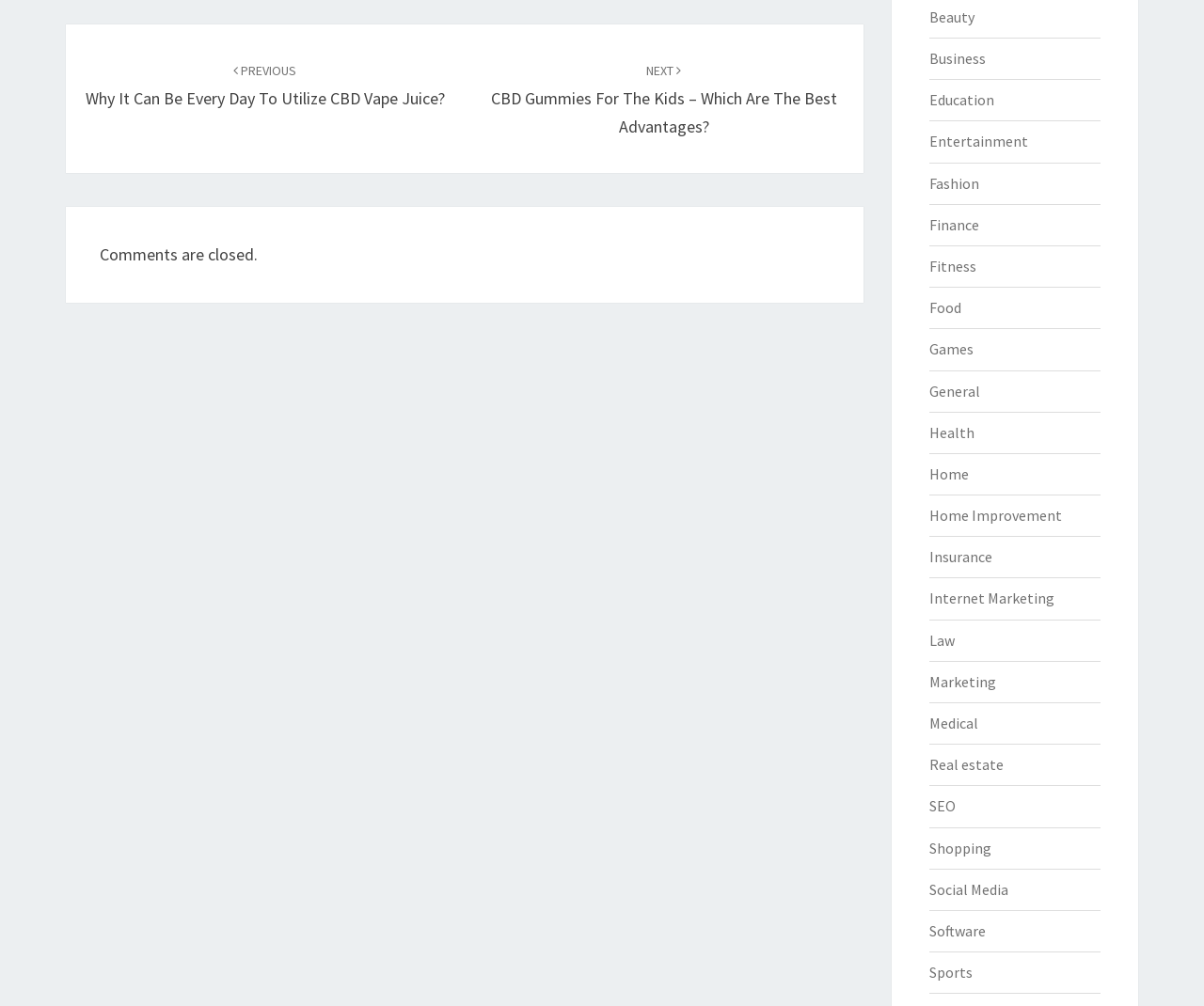Look at the image and give a detailed response to the following question: What is the status of comments on this webpage?

The status of comments on this webpage is 'Comments are closed', which can be inferred from the StaticText 'Comments are closed.' located at the middle of the page.